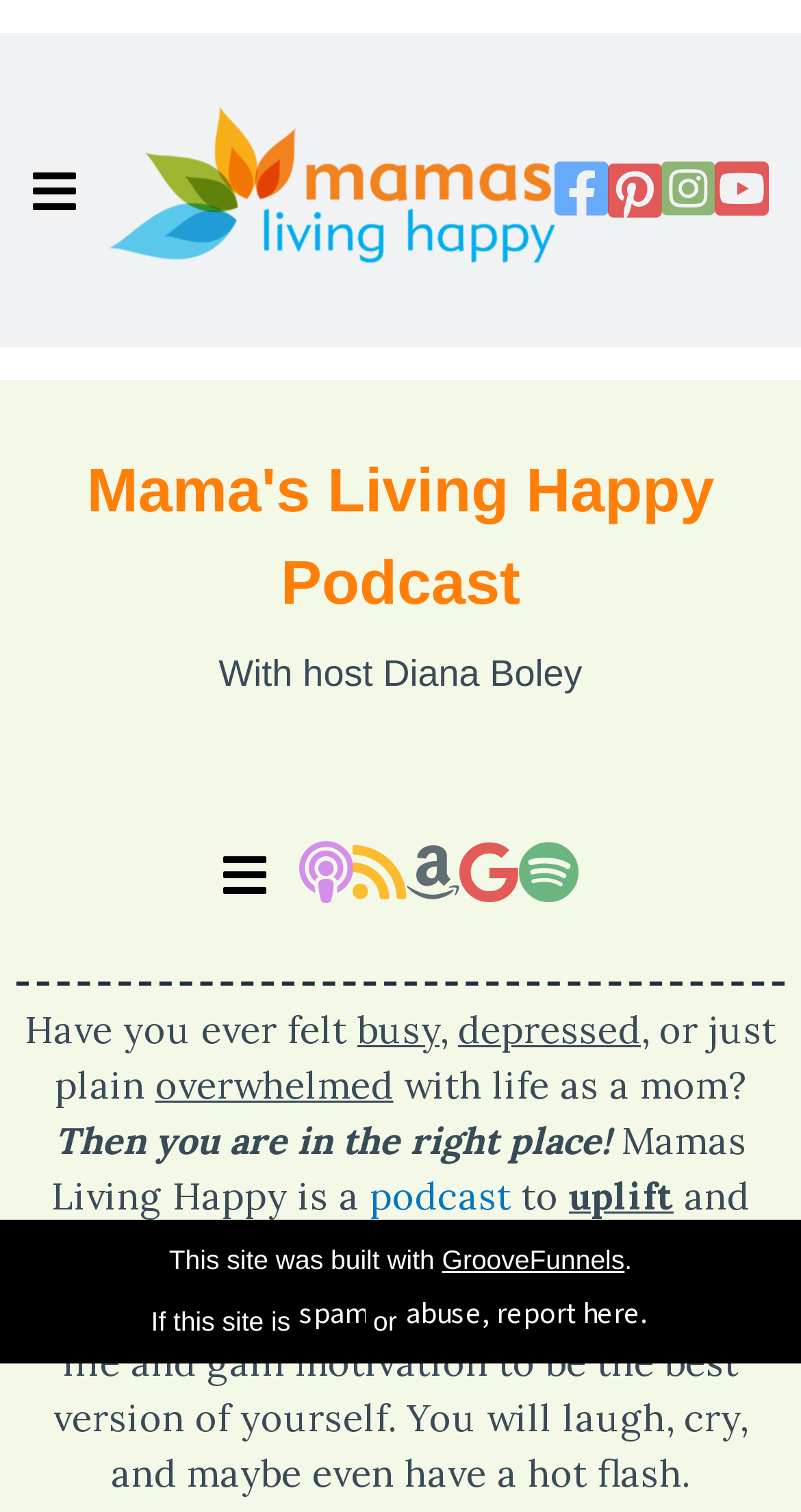Detail the various sections and features present on the webpage.

The webpage is a podcast page titled "Mama's Living Happy Podcast". At the top, there is a logo section with a "Mama's Living Happy Logo" image, accompanied by several social media links and a button. Below the logo, the title "Mama's Living Happy Podcast" is prominently displayed, followed by a subtitle "With host Diana Boley".

On the right side of the title, there are several buttons and links, including a play button and links to various podcast platforms. The main content area is divided into two sections. The top section contains a brief description of the podcast, while the bottom section has a disclaimer message that reads "If this site is spam or abuse, report here." This message is accompanied by two icons and a link to report any issues.

At the very bottom of the page, there is a footer section that credits the website builder, "GrooveFunnels". Overall, the webpage has a clean and simple layout, with a focus on showcasing the podcast's title, description, and links to listen or subscribe.